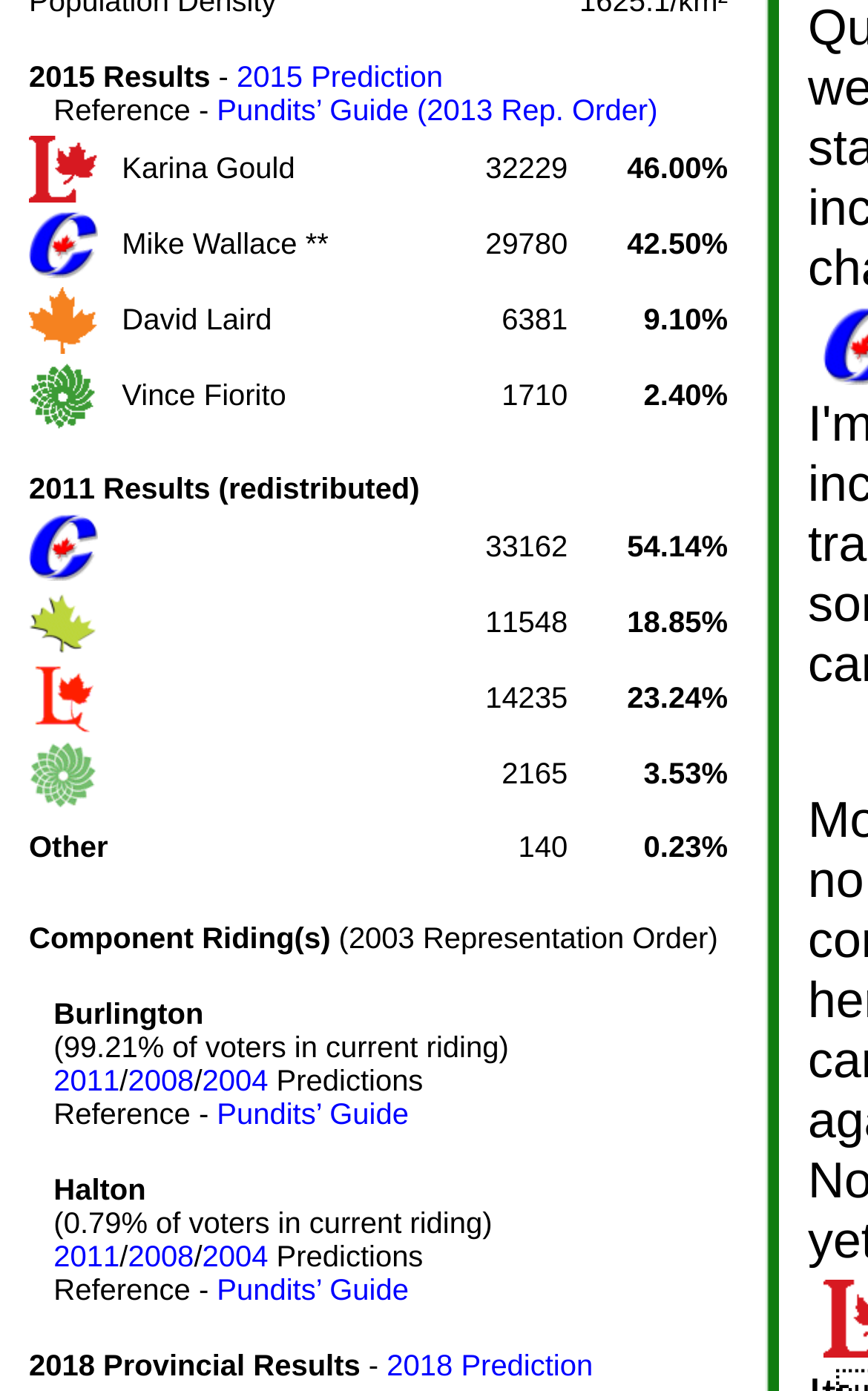What is the reference guide for predictions?
Utilize the image to construct a detailed and well-explained answer.

I found a link 'Pundits’ Guide' associated with predictions, which suggests that it is a reference guide for predictions.